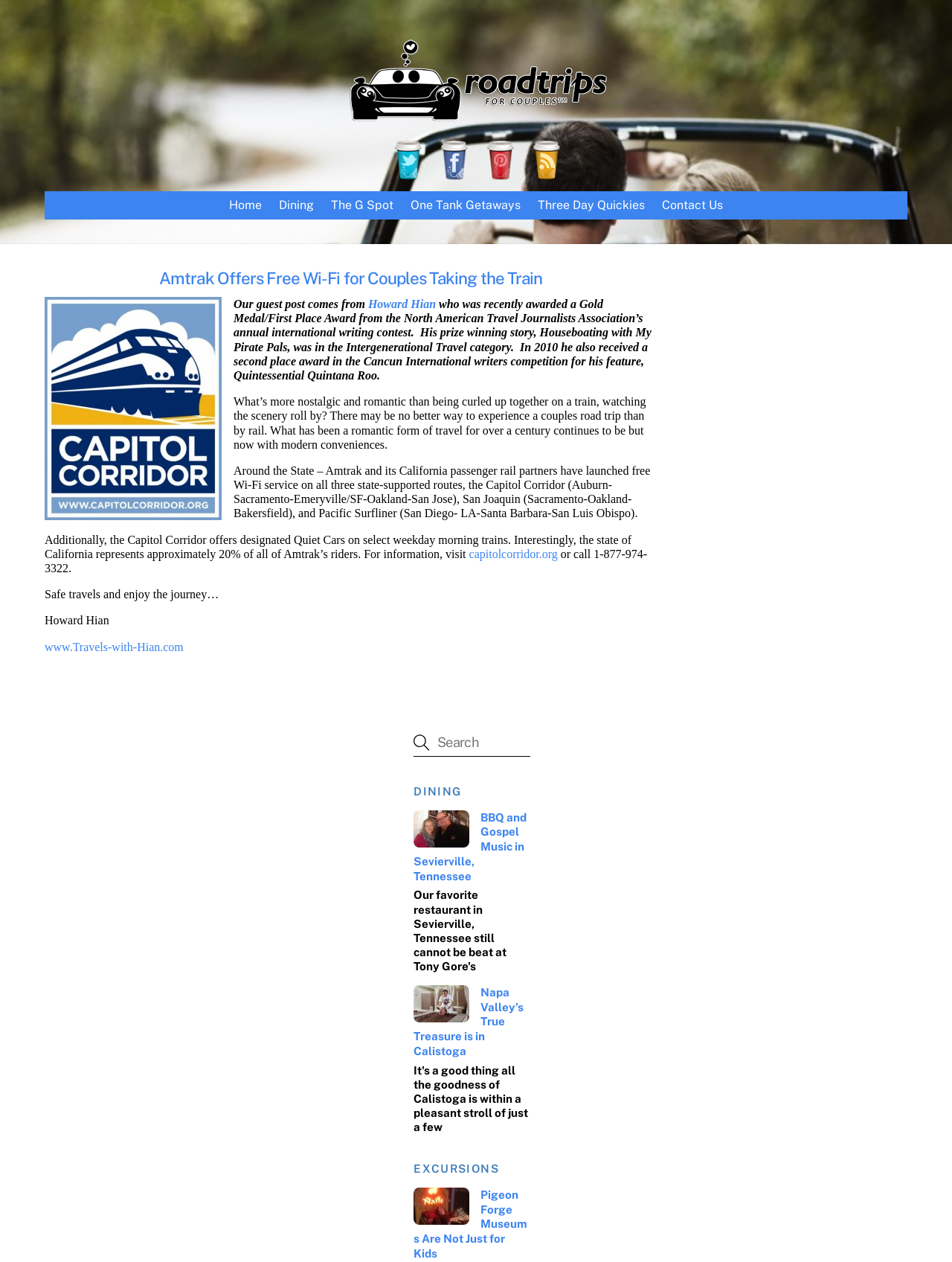Find the bounding box coordinates for the HTML element described in this sentence: "Howard Hian". Provide the coordinates as four float numbers between 0 and 1, in the format [left, top, right, bottom].

[0.387, 0.236, 0.458, 0.246]